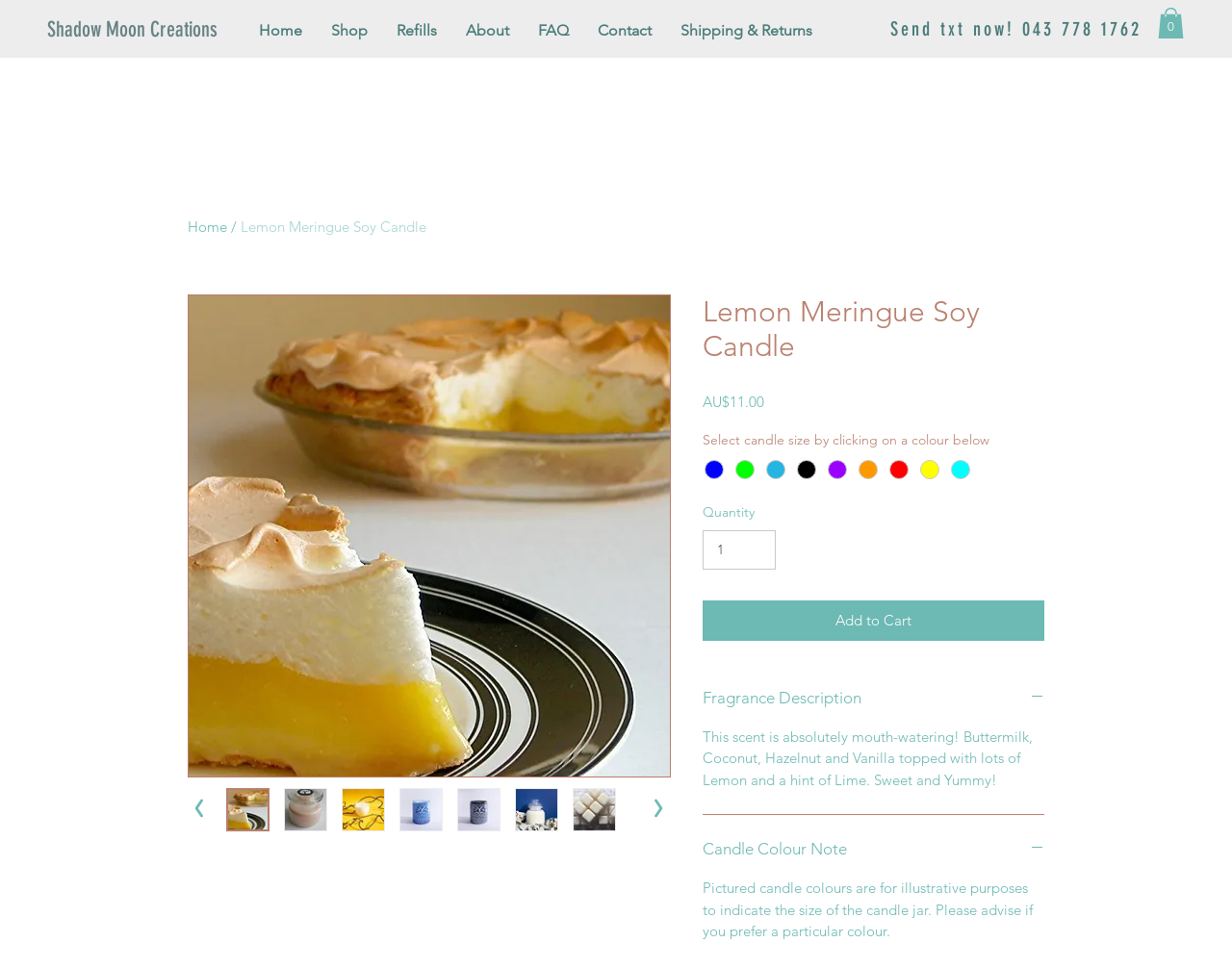Please identify the coordinates of the bounding box for the clickable region that will accomplish this instruction: "Click the 'Add to Cart' button".

[0.57, 0.62, 0.848, 0.662]